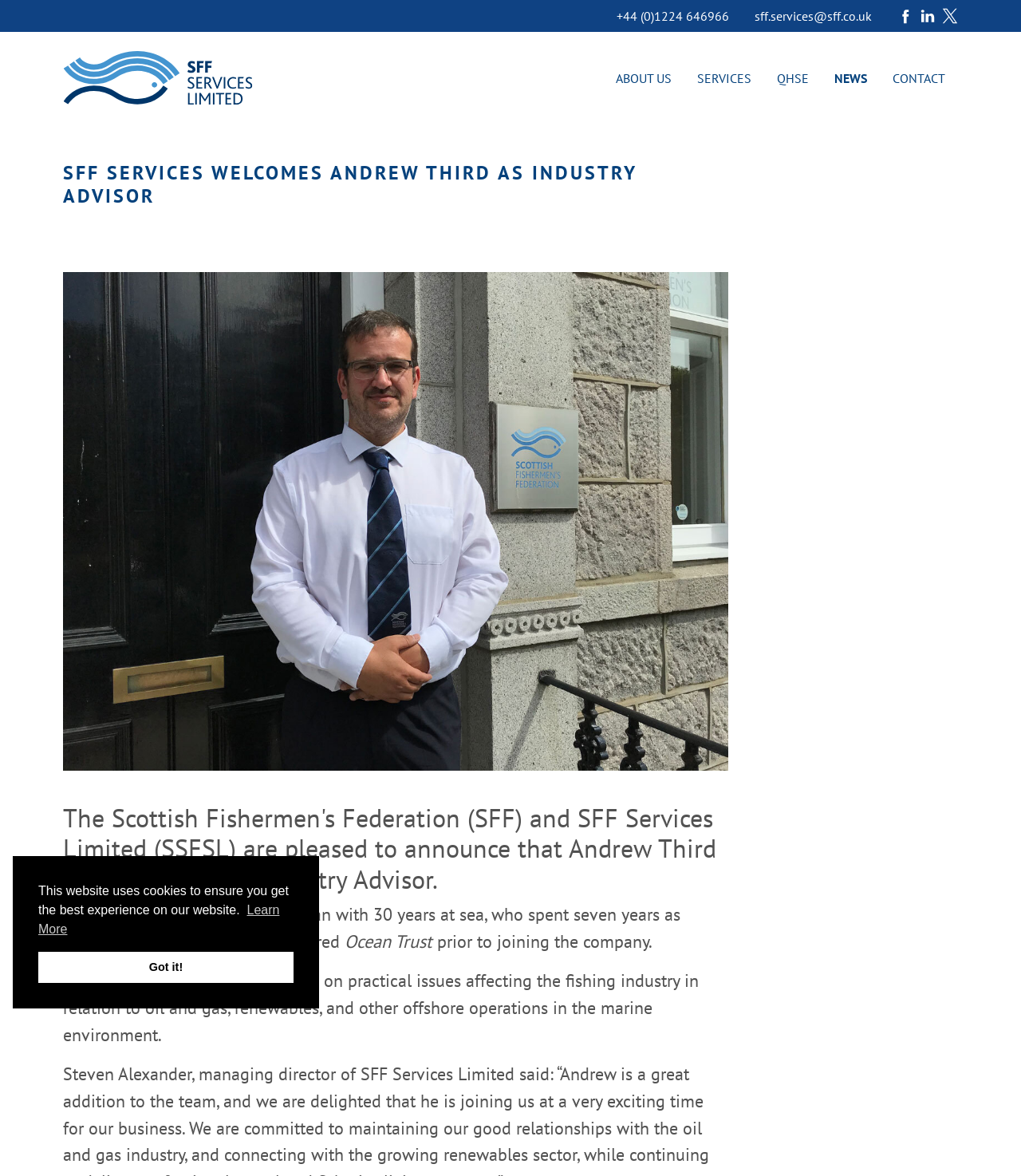Locate the UI element described by News and provide its bounding box coordinates. Use the format (top-left x, top-left y, bottom-right x, bottom-right y) with all values as floating point numbers between 0 and 1.

[0.817, 0.059, 0.849, 0.073]